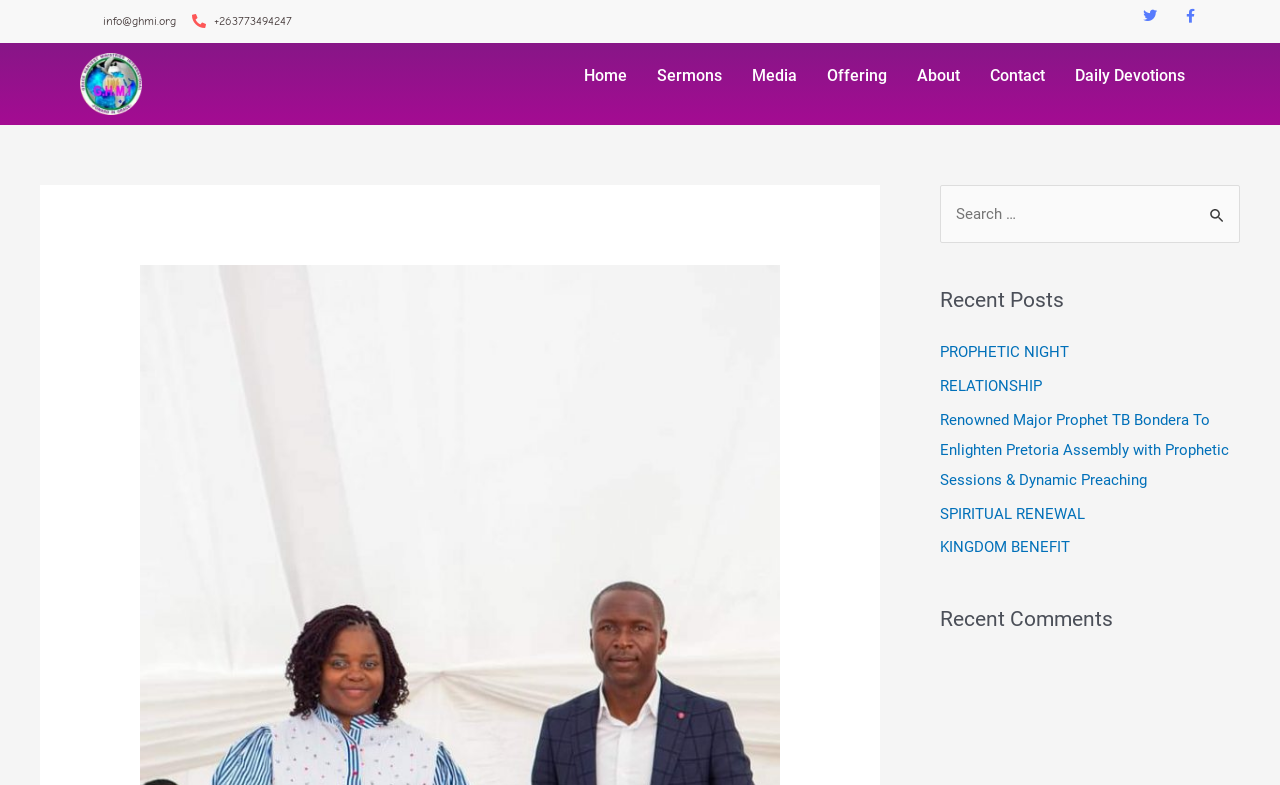Locate the bounding box of the UI element with the following description: "Advertise".

None